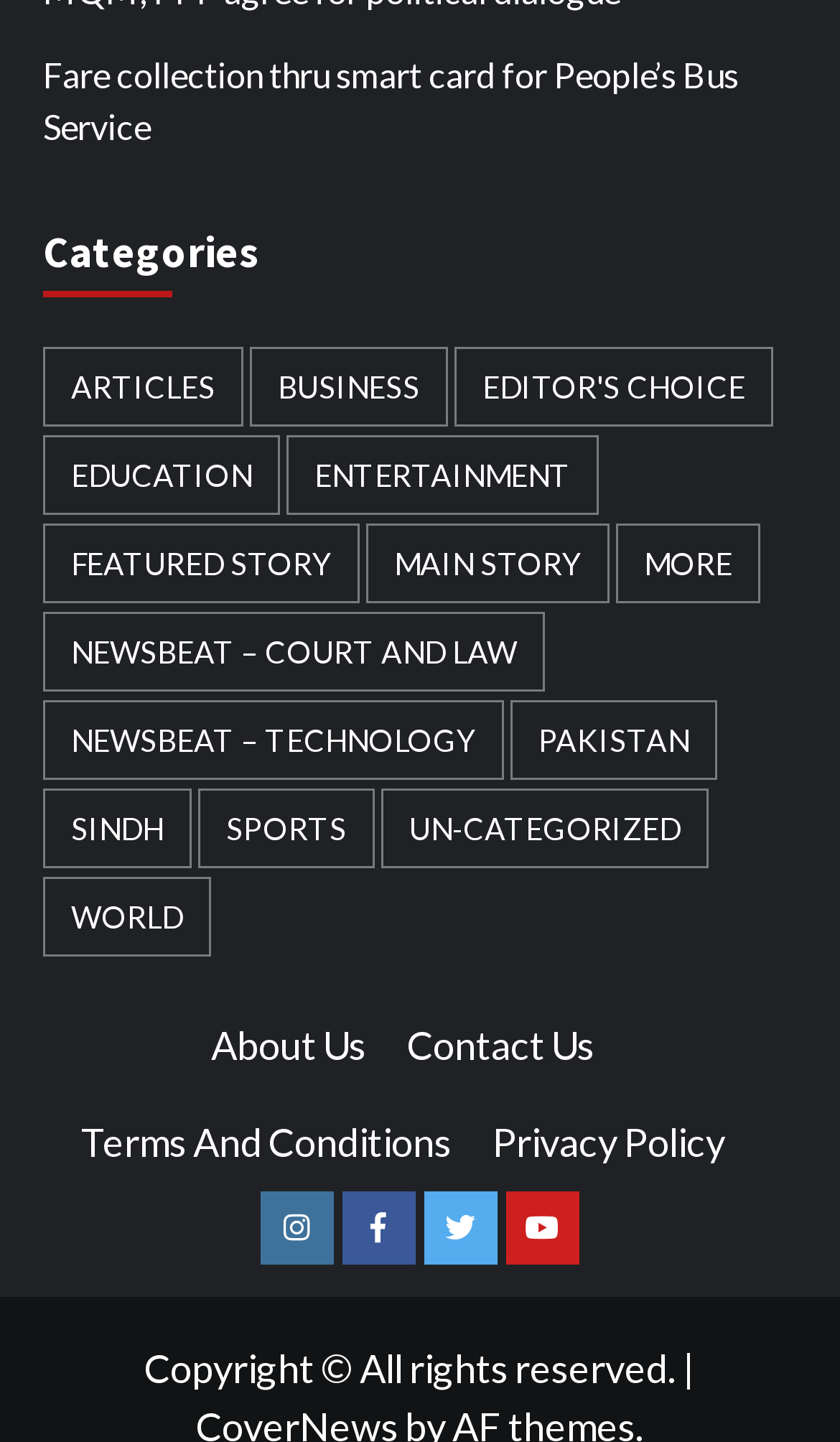Please find the bounding box coordinates of the section that needs to be clicked to achieve this instruction: "Visit 'About Us' page".

[0.251, 0.708, 0.477, 0.741]